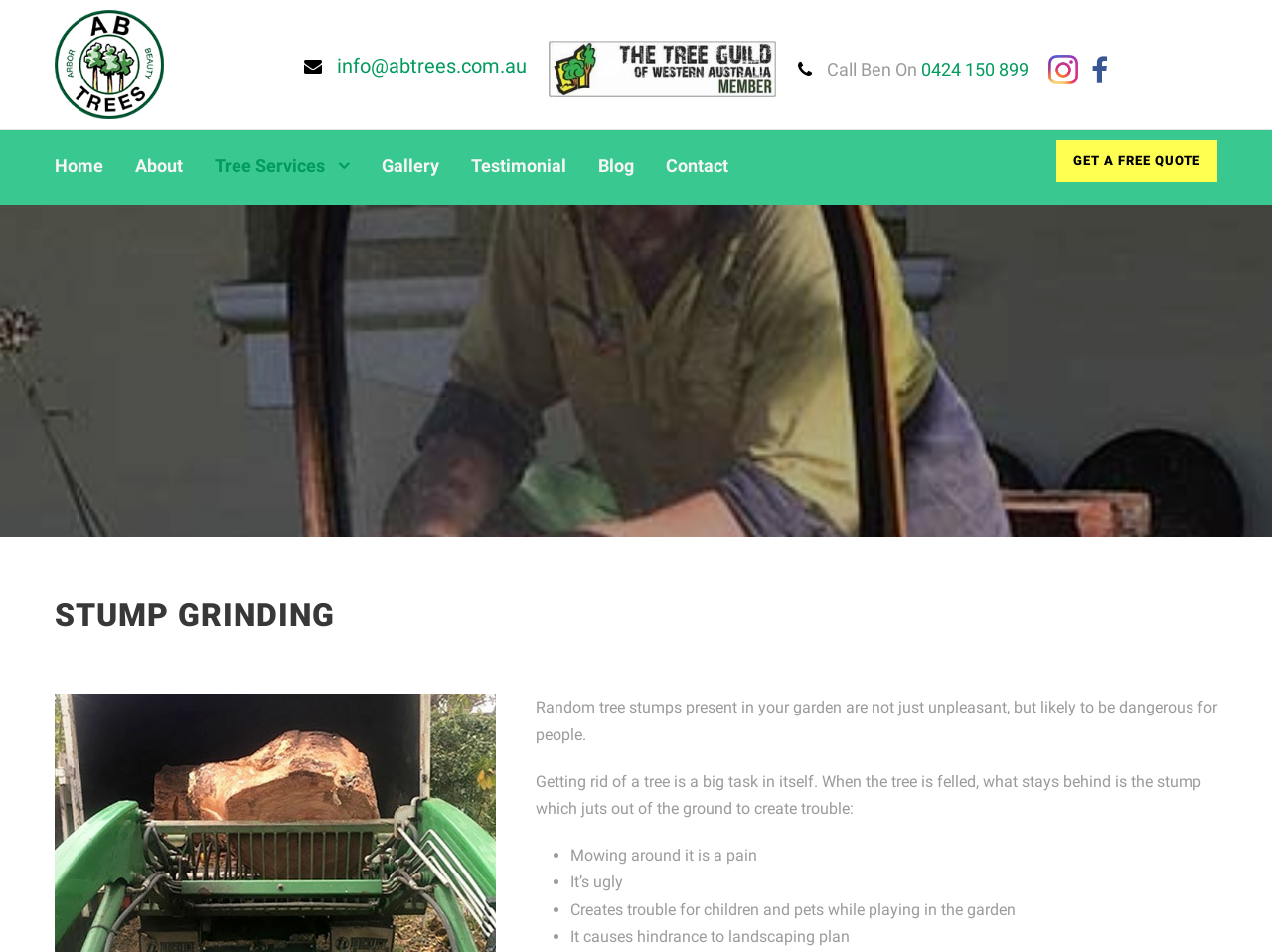Extract the main headline from the webpage and generate its text.

PERTH STUMP GRINDING AND REMOVAL